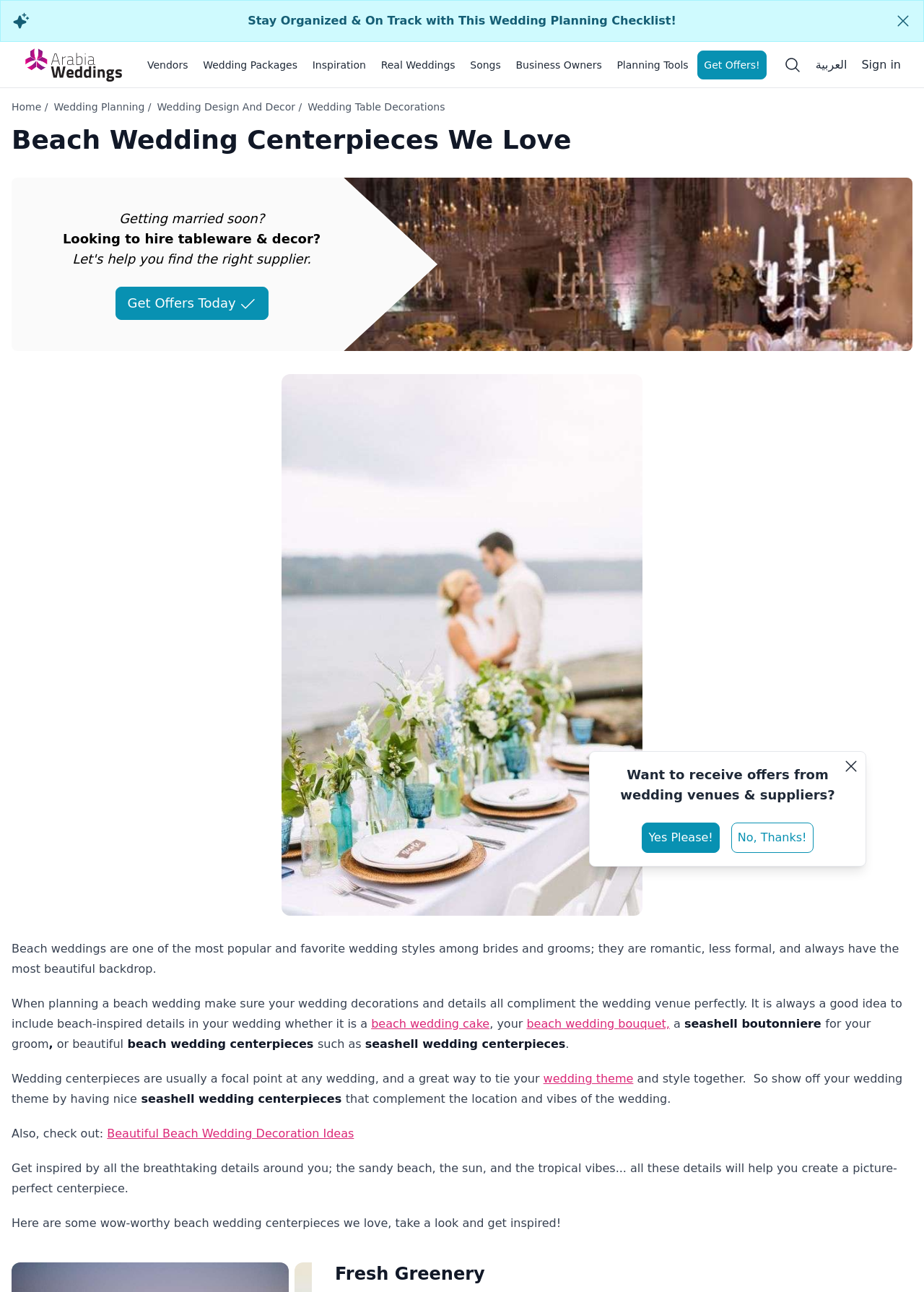Given the description "Sign in", provide the bounding box coordinates of the corresponding UI element.

[0.932, 0.043, 0.975, 0.057]